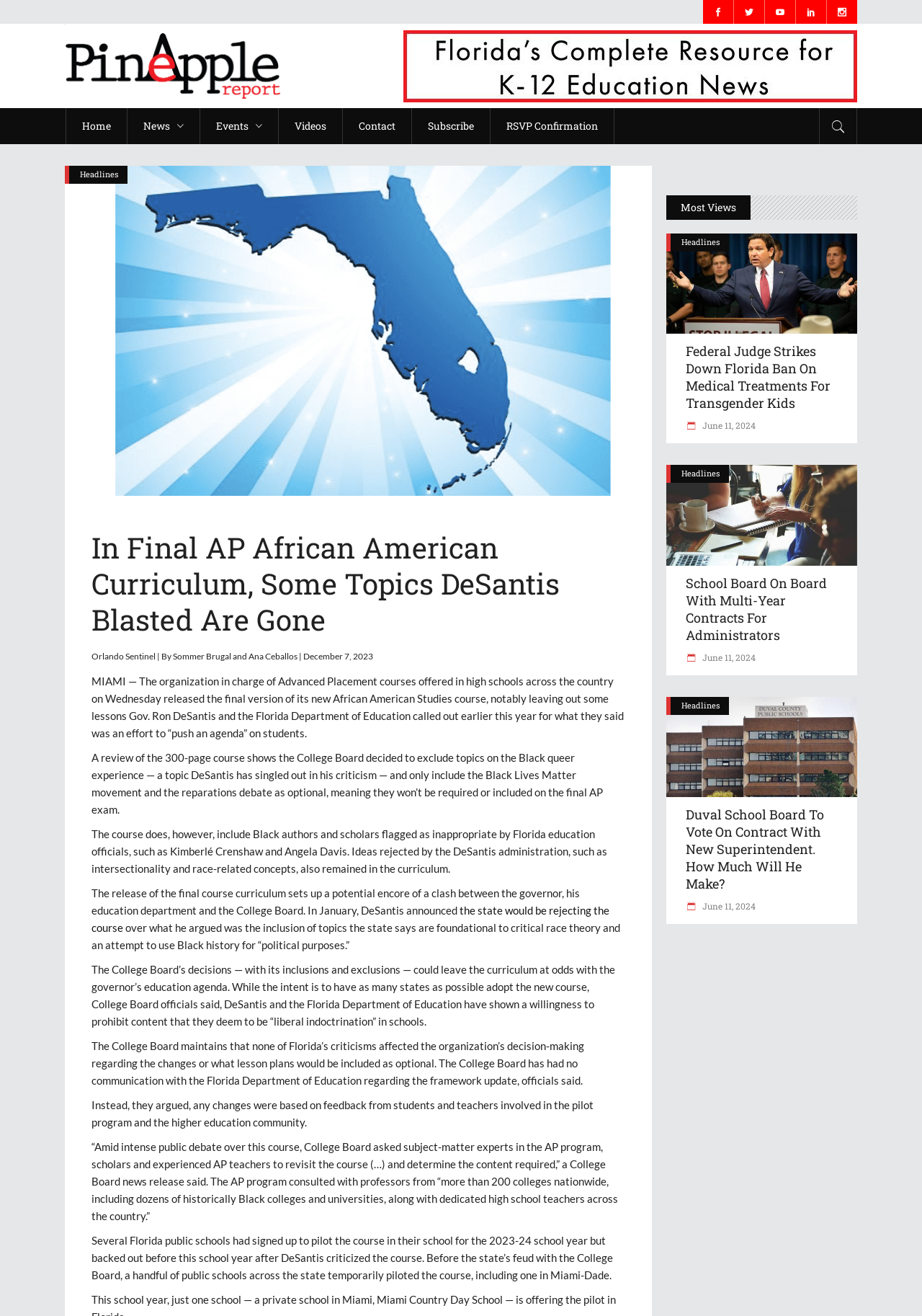Based on the element description RSVP Confirmation, identify the bounding box coordinates for the UI element. The coordinates should be in the format (top-left x, top-left y, bottom-right x, bottom-right y) and within the 0 to 1 range.

[0.531, 0.082, 0.666, 0.11]